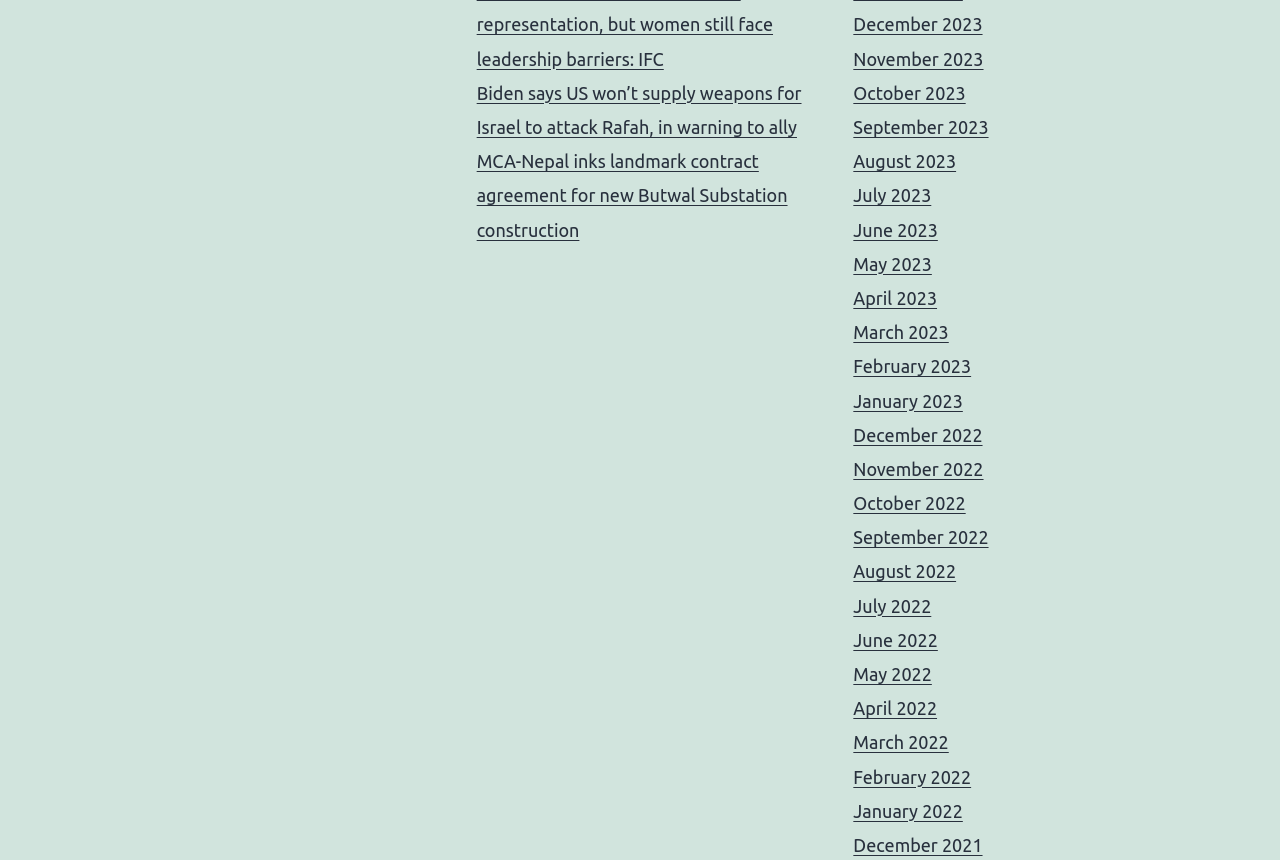Provide a short answer to the following question with just one word or phrase: What is the most recent month listed?

December 2023